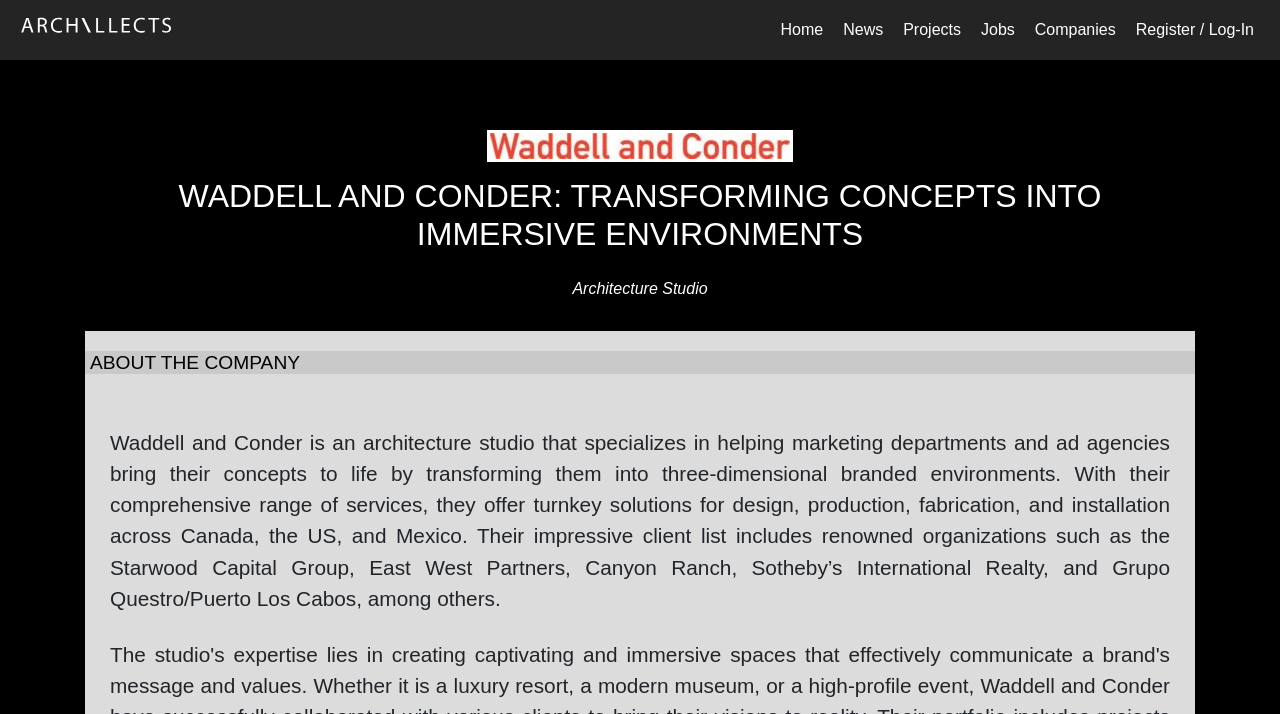Find the bounding box of the web element that fits this description: "Register / Log-In".

[0.879, 0.011, 0.988, 0.073]